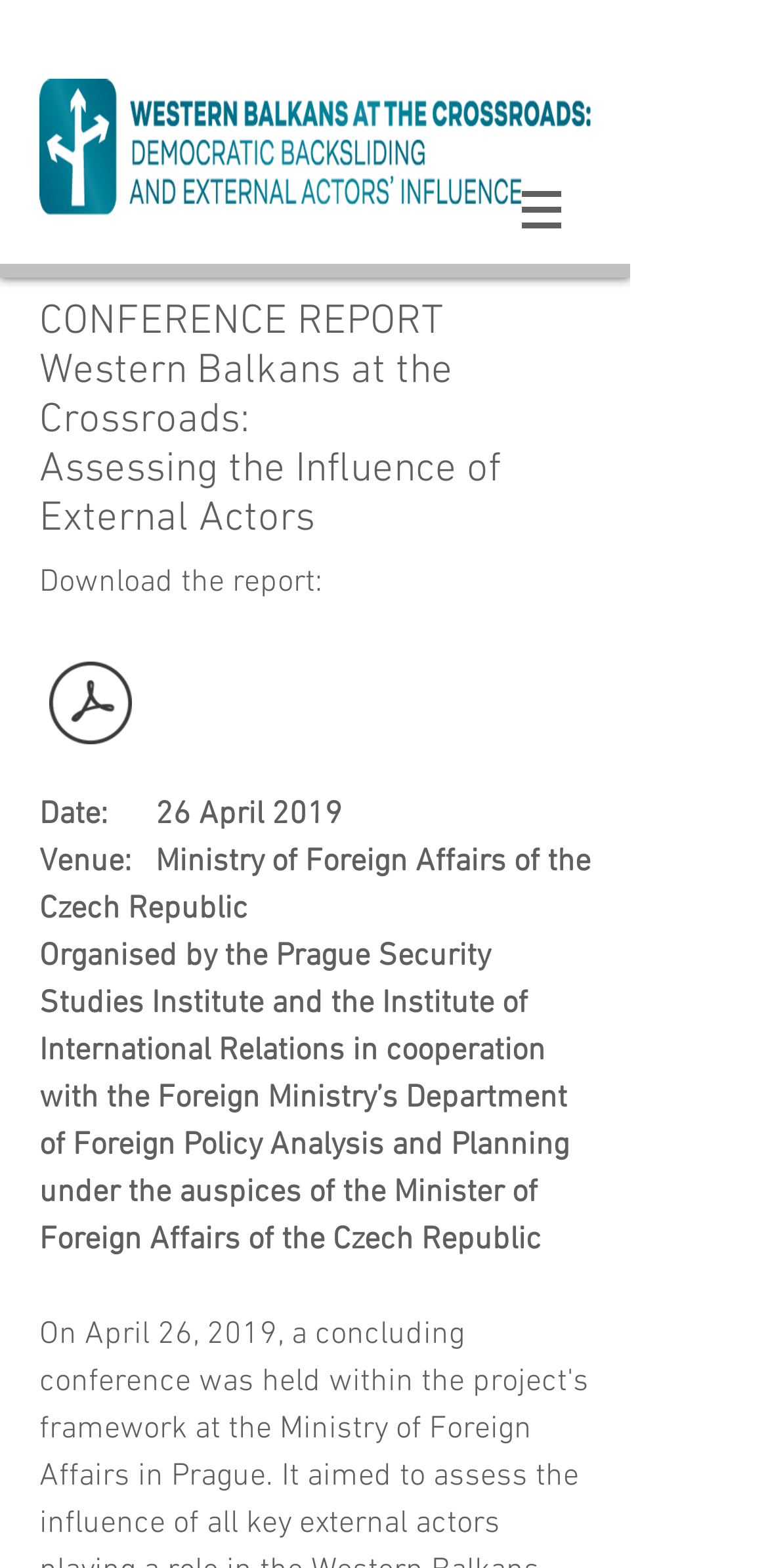What is the name of the report?
Please provide a comprehensive and detailed answer to the question.

I inferred this answer by looking at the heading 'CONFERENCE REPORT Western Balkans at the Crossroads:' which suggests that the report is named 'Conference Report'.